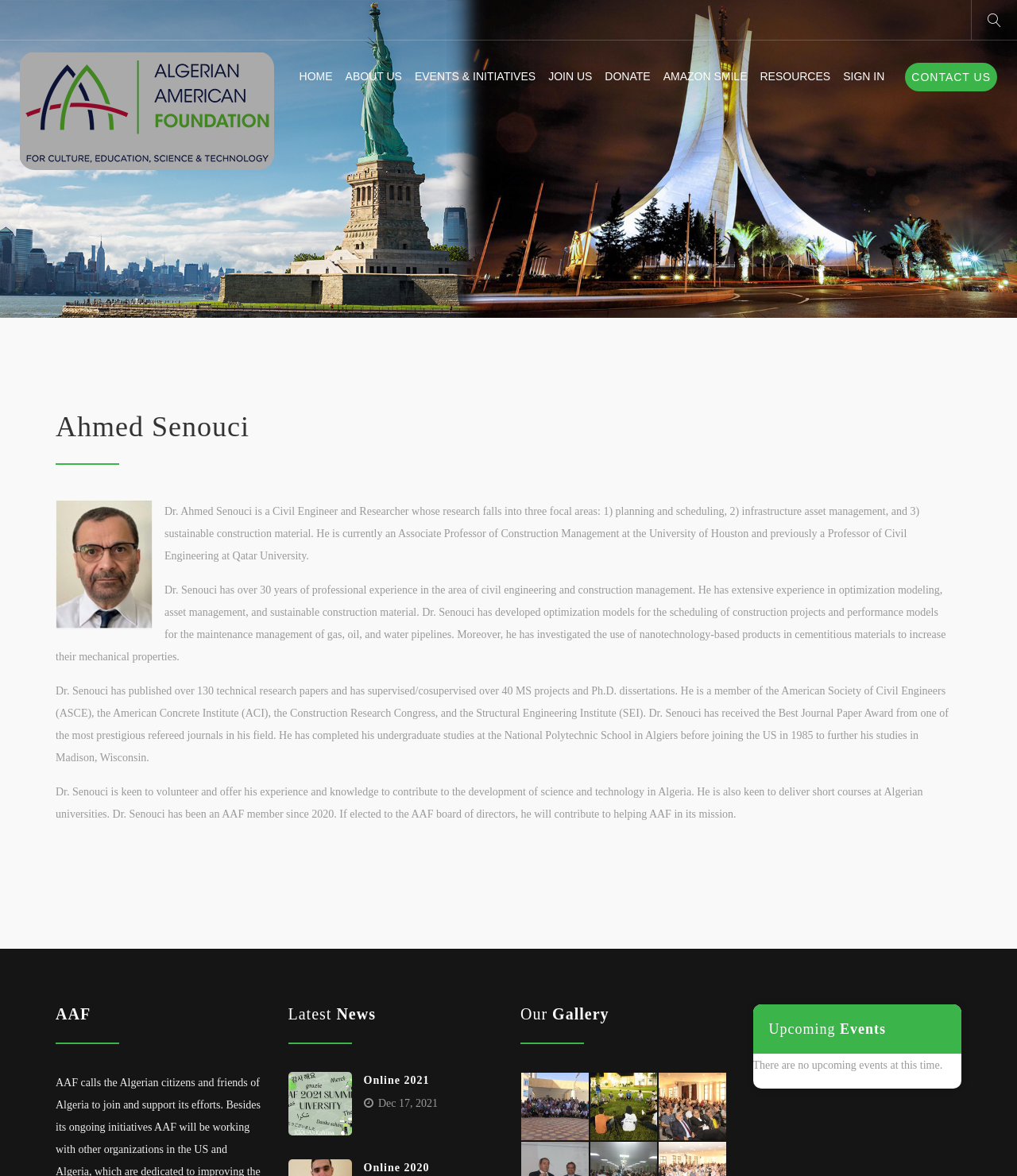Provide an in-depth caption for the contents of the webpage.

The webpage is about Ahmed Senouci, an Algerian American Foundation member, and features a brief introduction to his background and expertise. At the top of the page, there is a navigation menu with links to various sections, including "Home", "About Us", "Events & Initiatives", "Join Us", "Donate", "Amazon Smile", "Resources", "Sign In", and "Contact Us".

Below the navigation menu, there is a large banner image that spans the entire width of the page. Underneath the banner, there is a heading with Ahmed Senouci's name, followed by a brief biography that describes his research areas, professional experience, and achievements.

The biography is divided into four paragraphs, each describing a different aspect of Ahmed Senouci's background. The text is arranged in a single column, with each paragraph separated by a small gap.

To the right of the biography, there are three sections: "AAF", "Latest News", and "Our Gallery". The "AAF" section has a heading, but no additional content. The "Latest News" section has two subheadings, "Online 2021" and "Online 2020", each with a link and a date. The "Our Gallery" section has three links, each with a brief description.

At the bottom of the page, there is a section titled "Upcoming Events", which currently has no events listed.